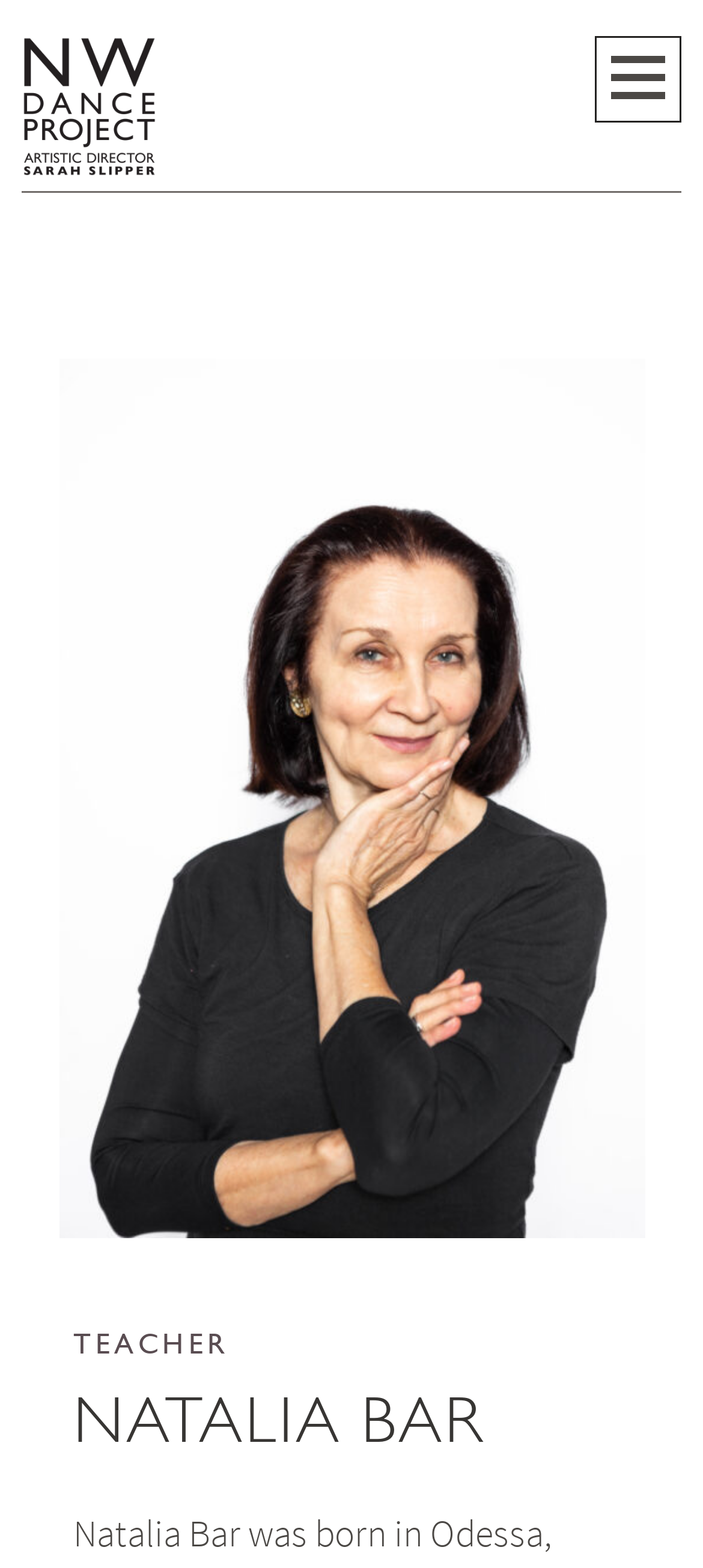What is the position of the image on the webpage?
Look at the image and answer the question using a single word or phrase.

Center